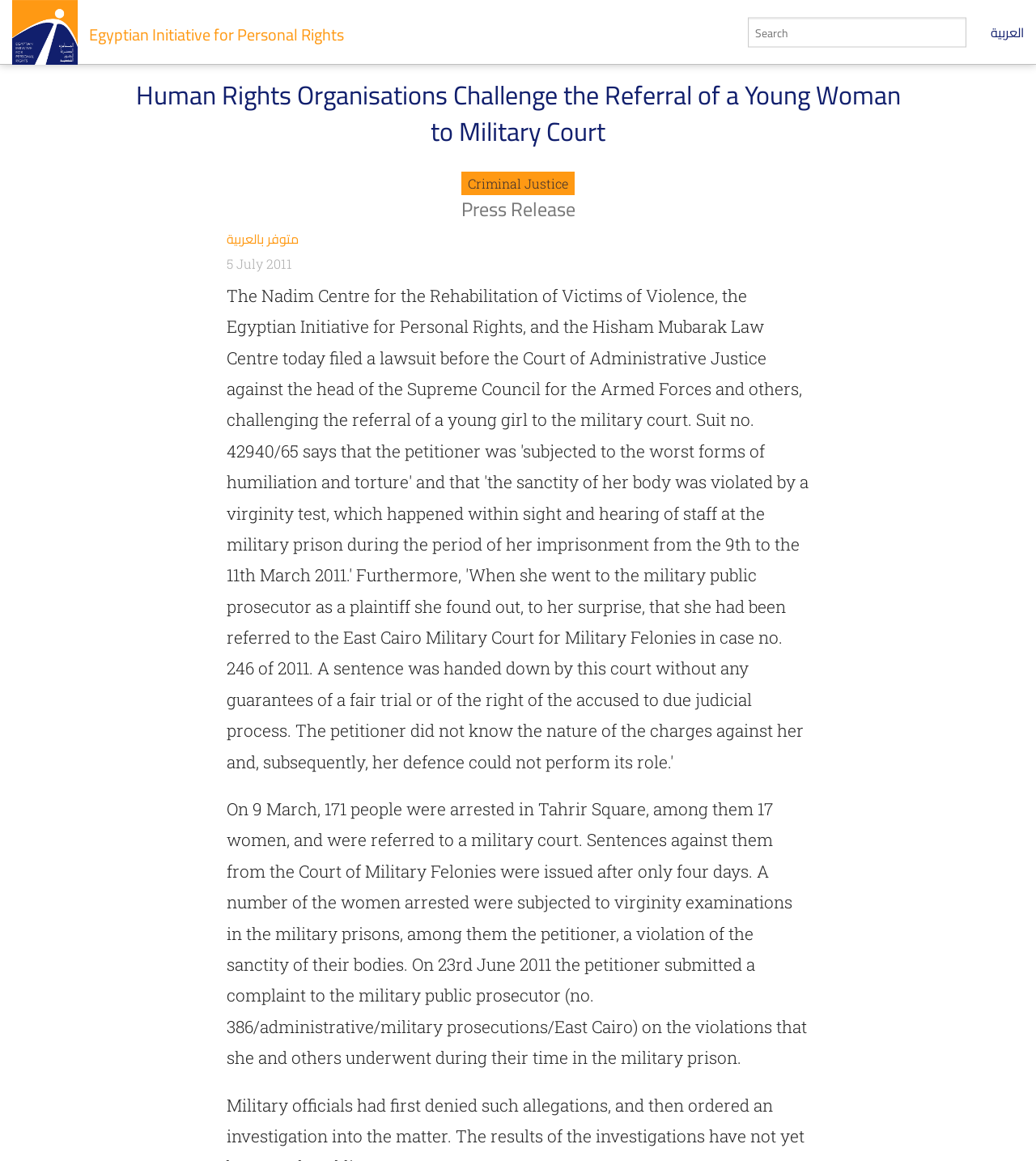Identify the coordinates of the bounding box for the element described below: "Egyptian Initiative for Personal Rights". Return the coordinates as four float numbers between 0 and 1: [left, top, right, bottom].

[0.086, 0.017, 0.332, 0.043]